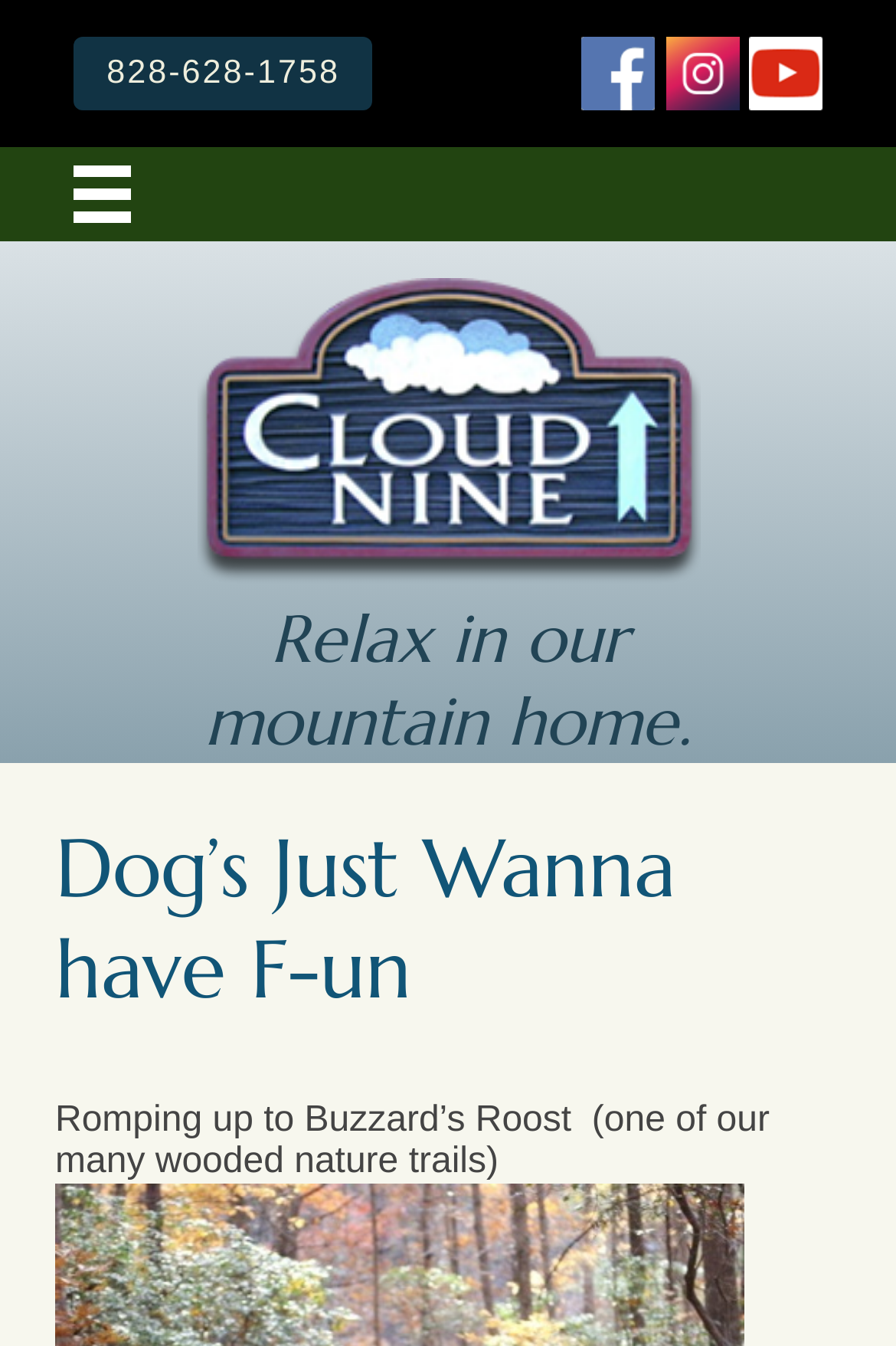What is the main theme of the webpage?
Based on the image content, provide your answer in one word or a short phrase.

Vacation Rentals